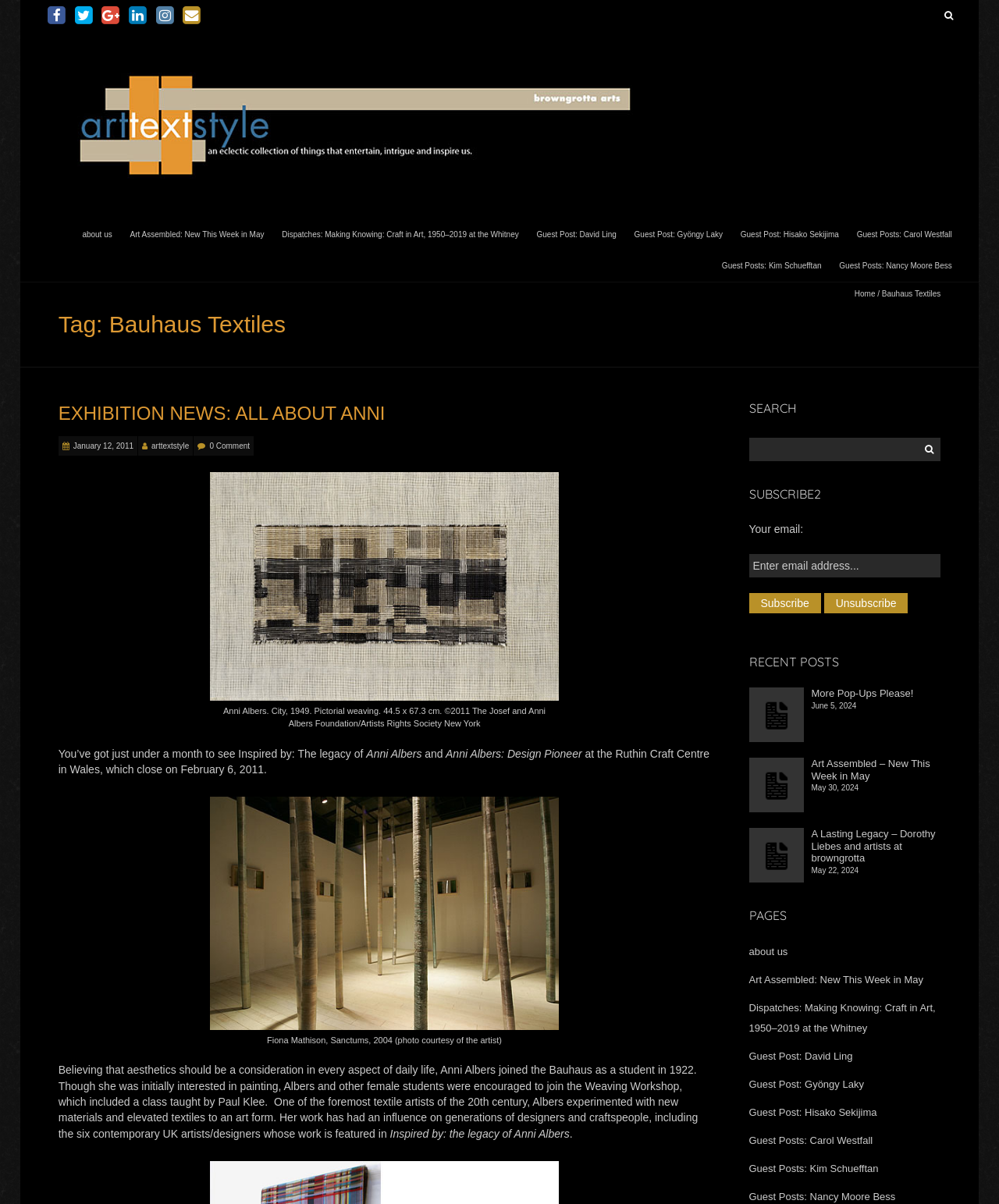Determine the coordinates of the bounding box for the clickable area needed to execute this instruction: "Click the link to learn more about the Cell Discovery Kit".

None